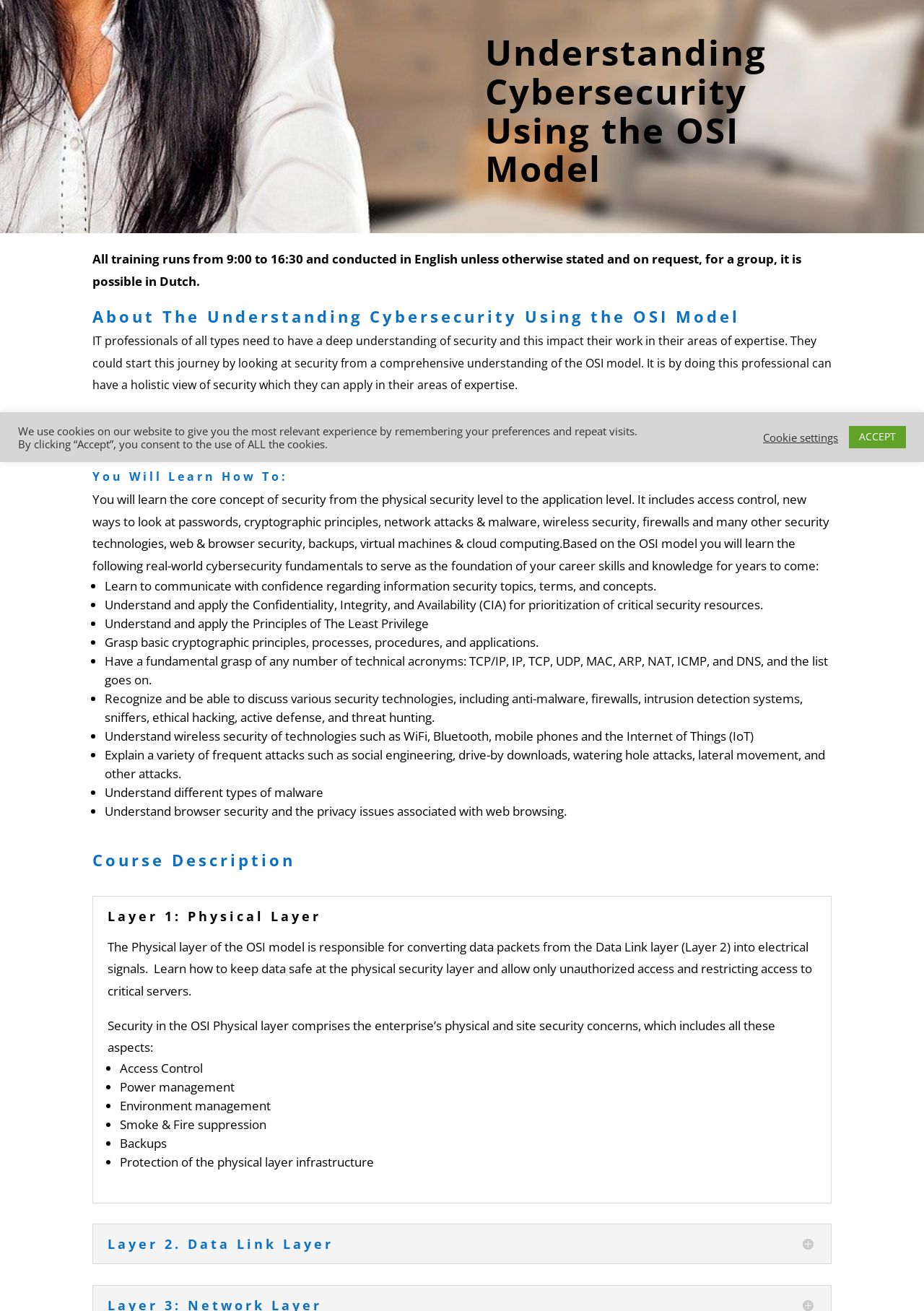Using the provided description Cookie settings, find the bounding box coordinates for the UI element. Provide the coordinates in (top-left x, top-left y, bottom-right x, bottom-right y) format, ensuring all values are between 0 and 1.

[0.826, 0.328, 0.907, 0.338]